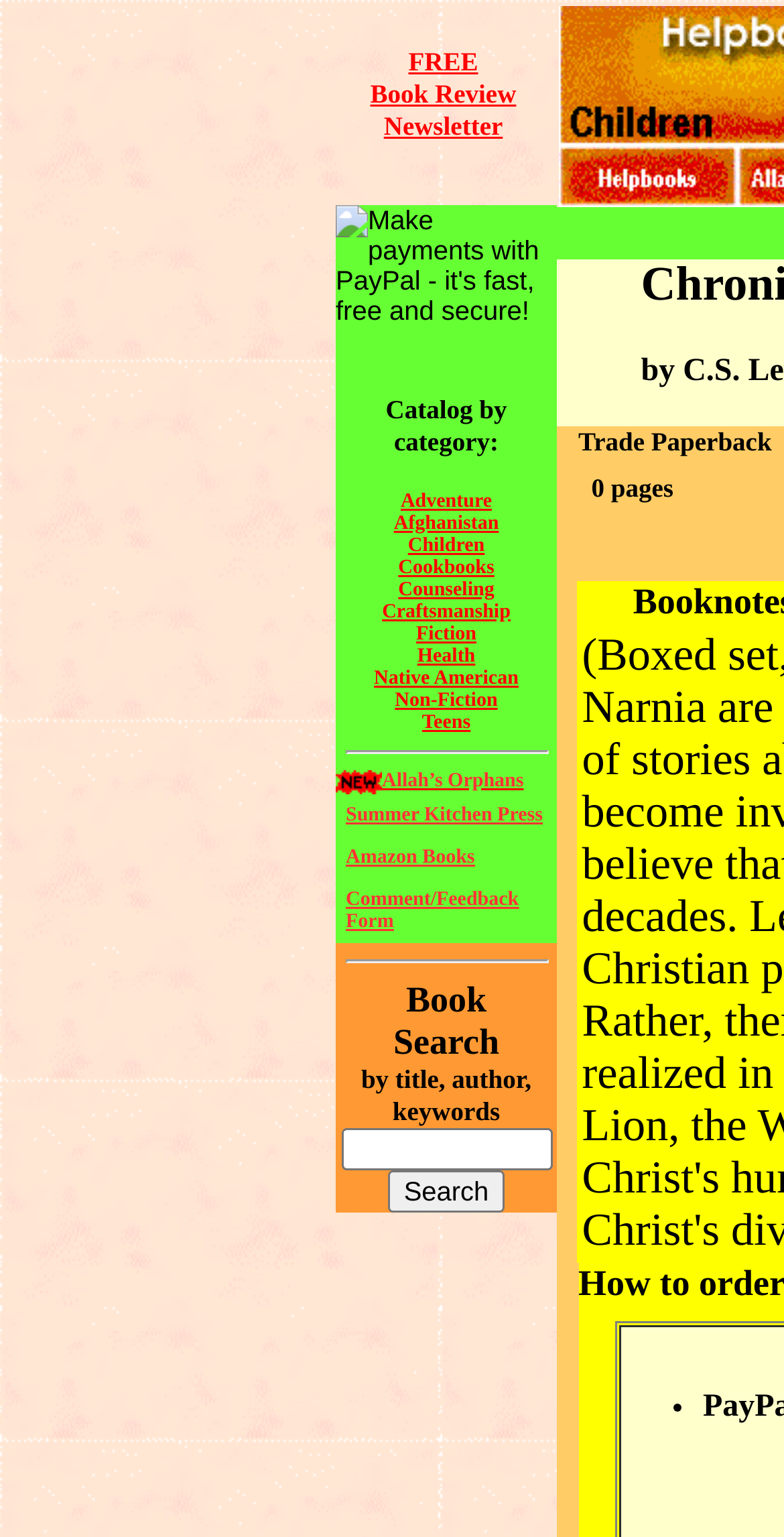Please determine the bounding box coordinates of the area that needs to be clicked to complete this task: 'Make a payment with PayPal'. The coordinates must be four float numbers between 0 and 1, formatted as [left, top, right, bottom].

[0.428, 0.133, 0.71, 0.212]